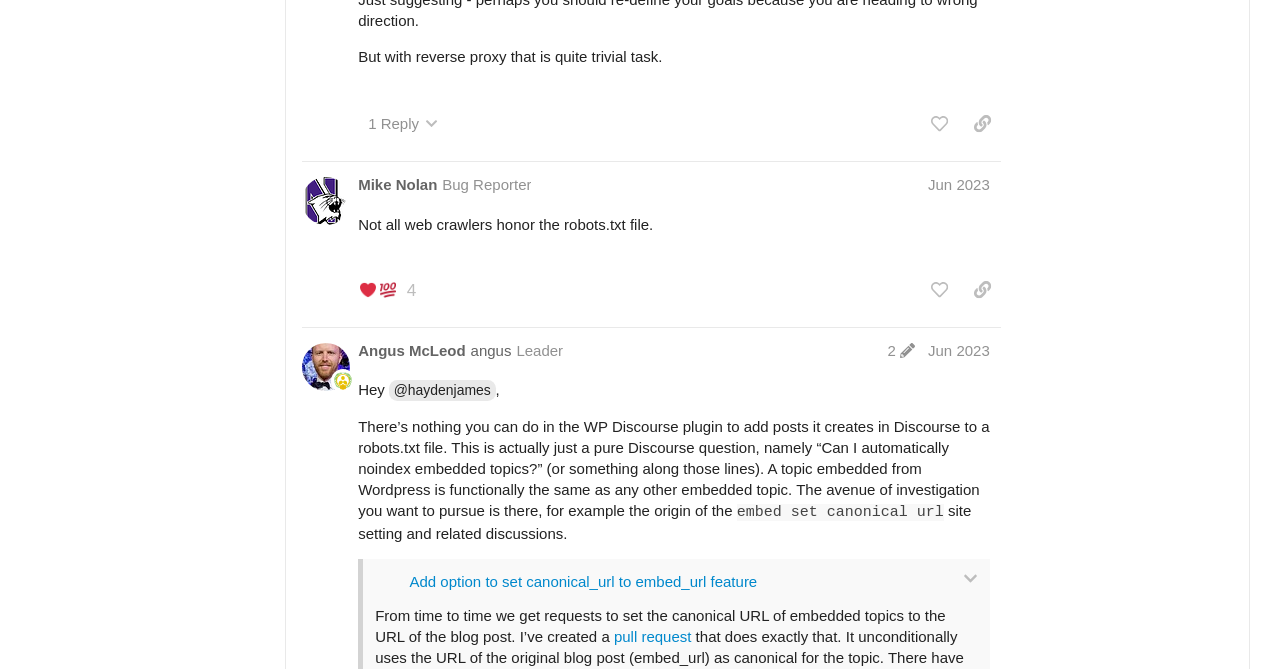Please identify the bounding box coordinates of the element that needs to be clicked to execute the following command: "Copy a link to this post to clipboard". Provide the bounding box using four float numbers between 0 and 1, formatted as [left, top, right, bottom].

[0.753, 0.229, 0.782, 0.278]